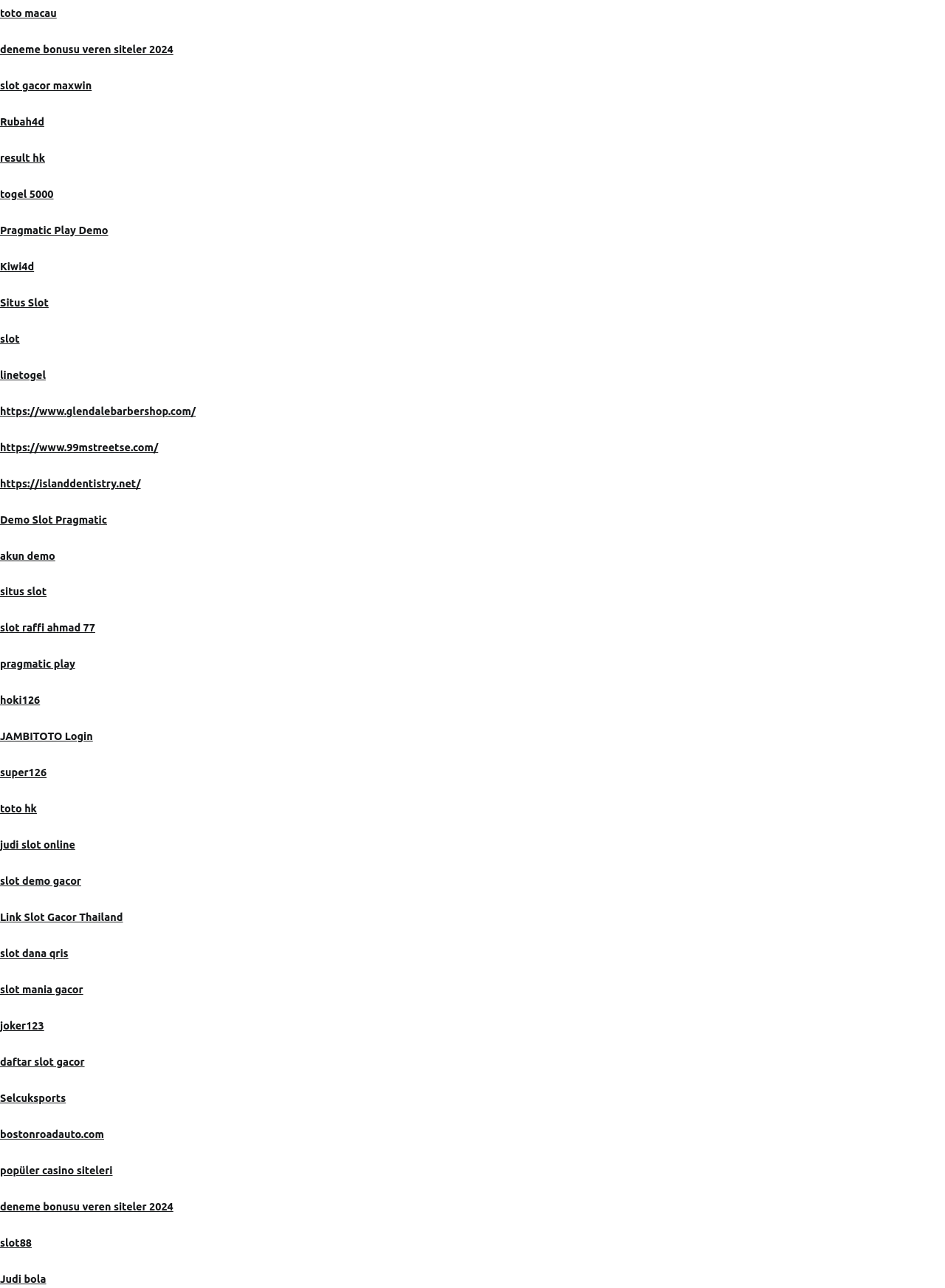Given the element description deneme bonusu veren siteler 2024, identify the bounding box coordinates for the UI element on the webpage screenshot. The format should be (top-left x, top-left y, bottom-right x, bottom-right y), with values between 0 and 1.

[0.0, 0.034, 0.183, 0.043]